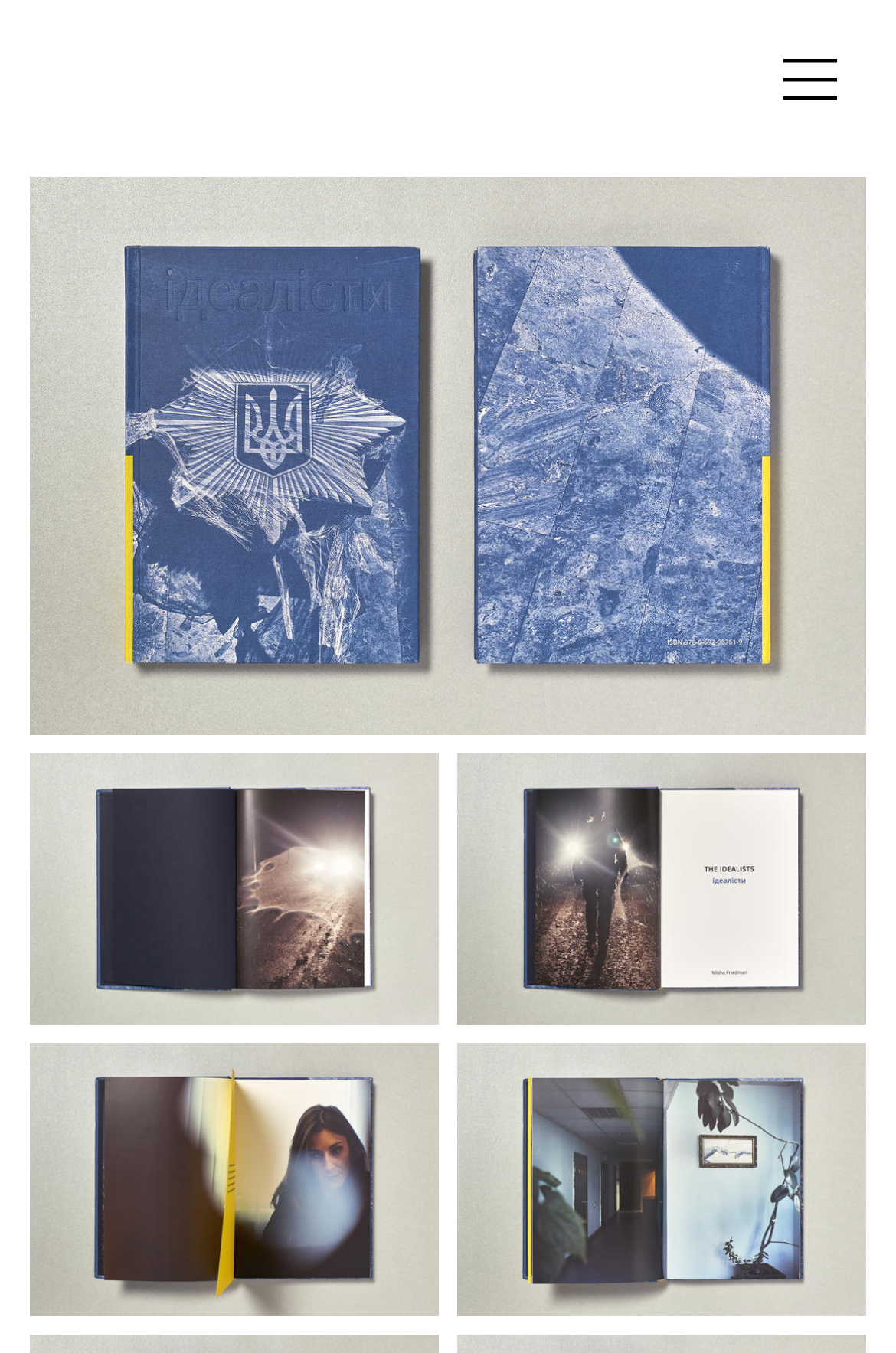What is the purpose of the button at the top right corner?
Refer to the image and provide a concise answer in one word or phrase.

Show/Hide Navigation